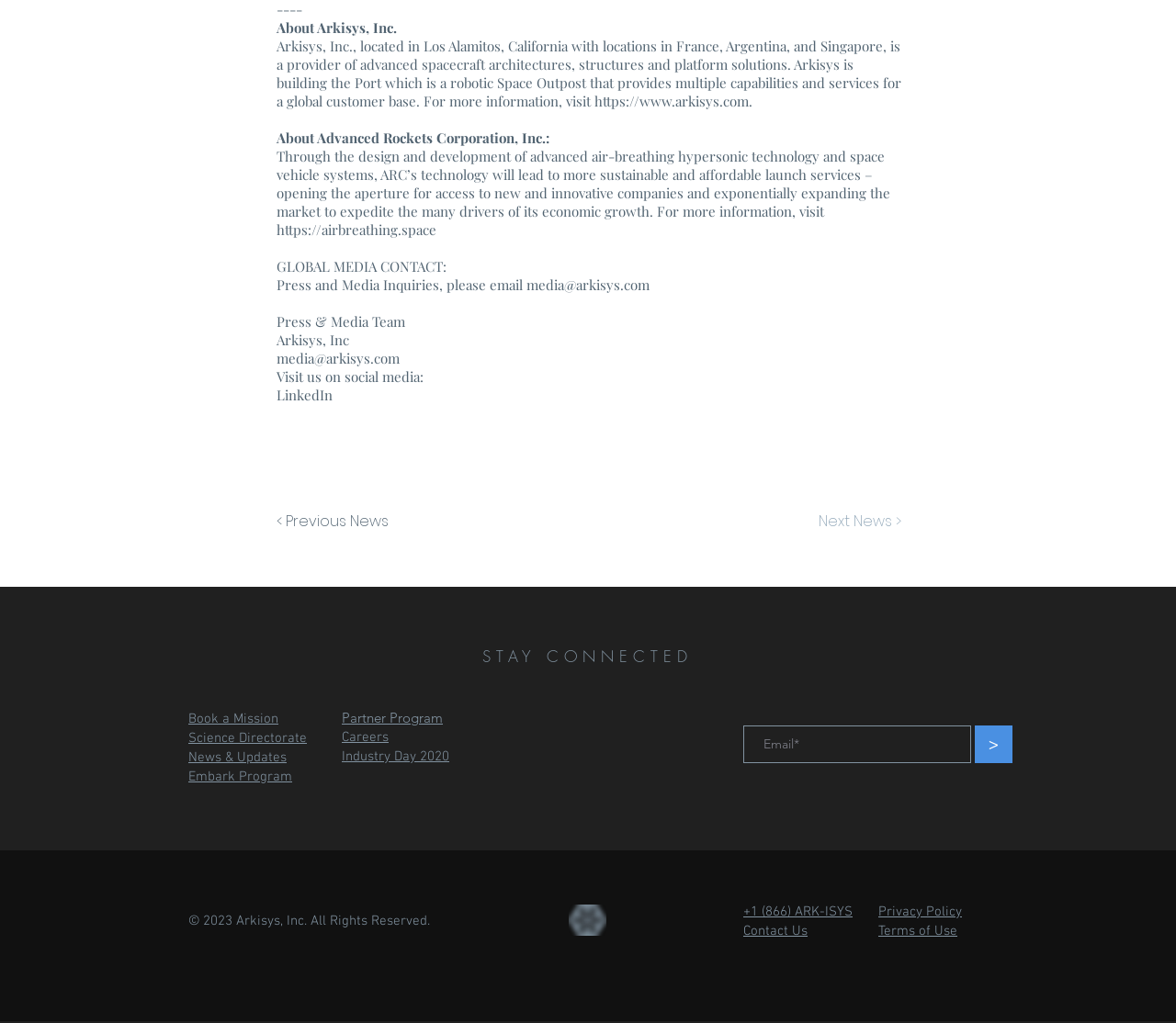Identify the bounding box coordinates for the region to click in order to carry out this instruction: "Contact the Press & Media Team". Provide the coordinates using four float numbers between 0 and 1, formatted as [left, top, right, bottom].

[0.235, 0.341, 0.34, 0.359]